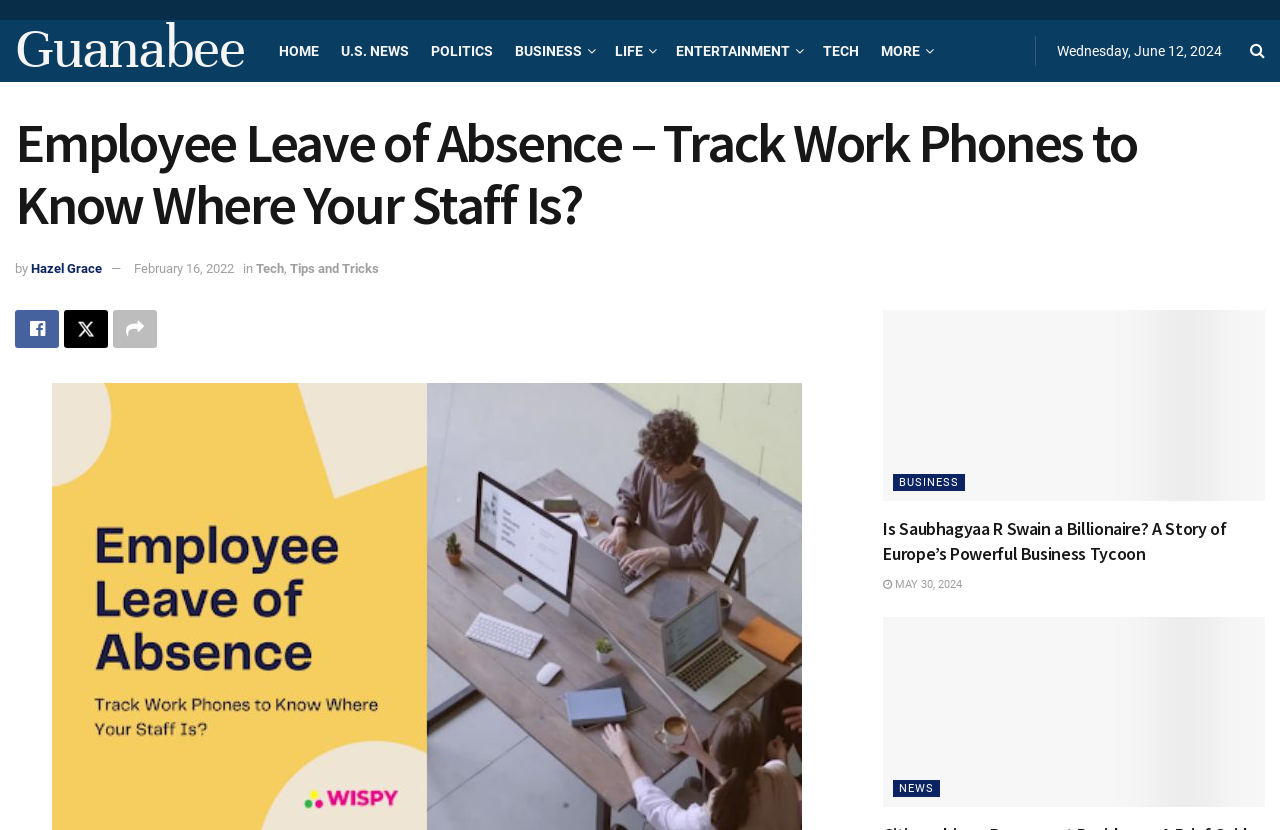Please find the bounding box for the following UI element description. Provide the coordinates in (top-left x, top-left y, bottom-right x, bottom-right y) format, with values between 0 and 1: Guanabee

[0.012, 0.023, 0.191, 0.1]